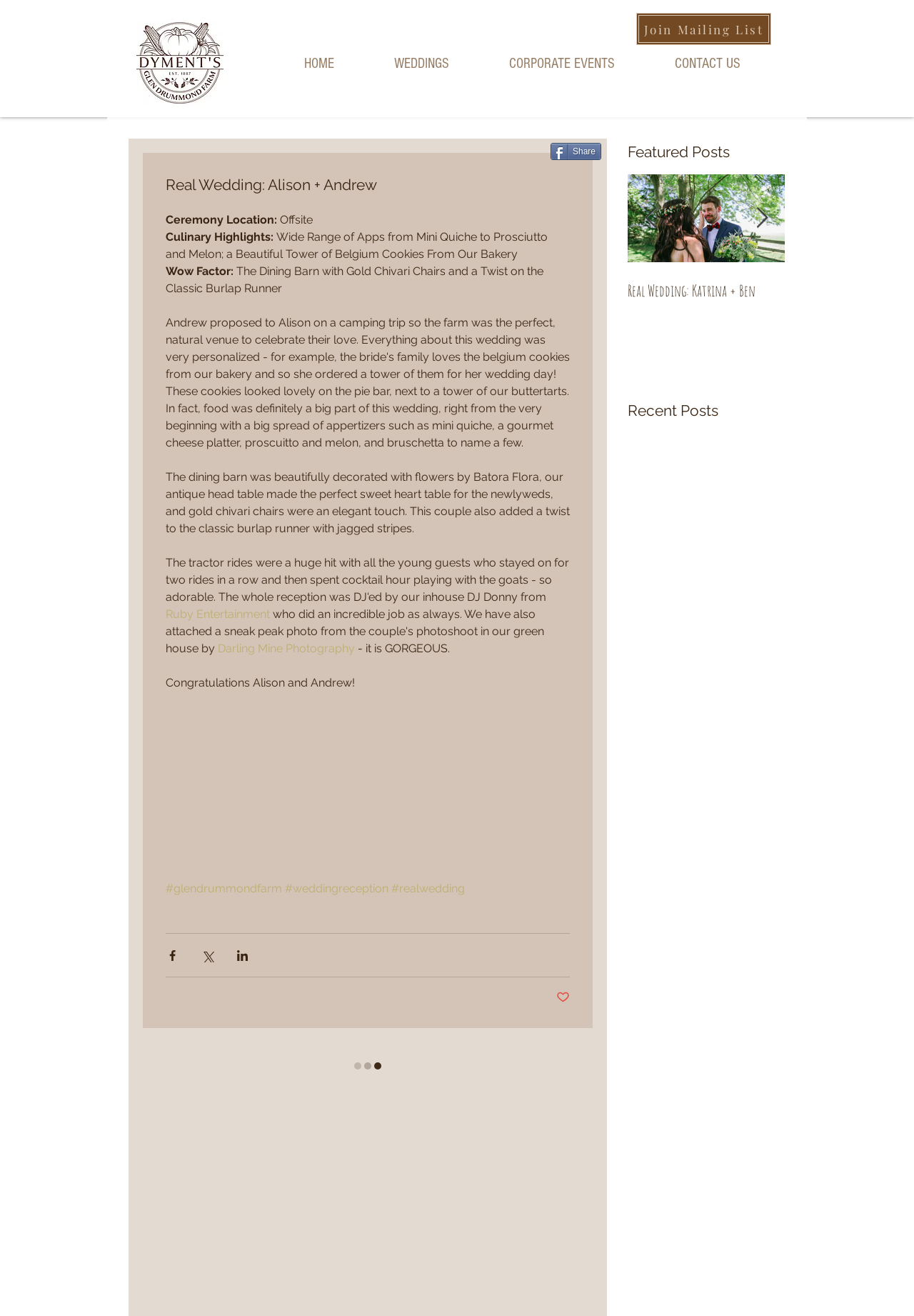Please answer the following question as detailed as possible based on the image: 
What is the name of the photography company?

The webpage mentions 'Darling Mine Photography' as one of the links, suggesting that it is the photography company responsible for capturing the wedding event.